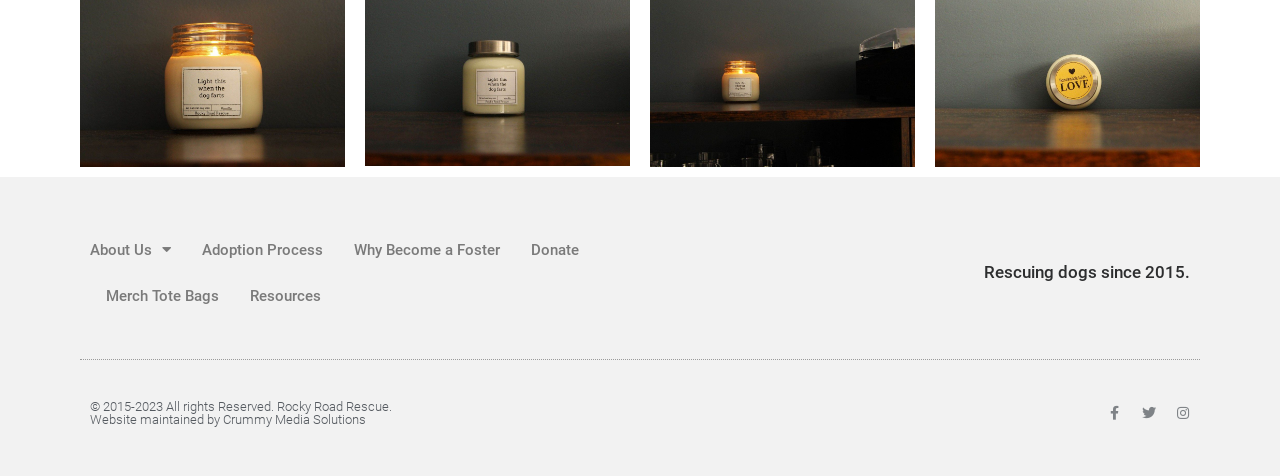Refer to the image and provide an in-depth answer to the question:
What social media platforms are linked on the webpage?

I found the social media platforms linked on the webpage by looking at the link elements with icons and text 'Facebook-f', 'Twitter', and 'Instagram', which are commonly used to represent these social media platforms.